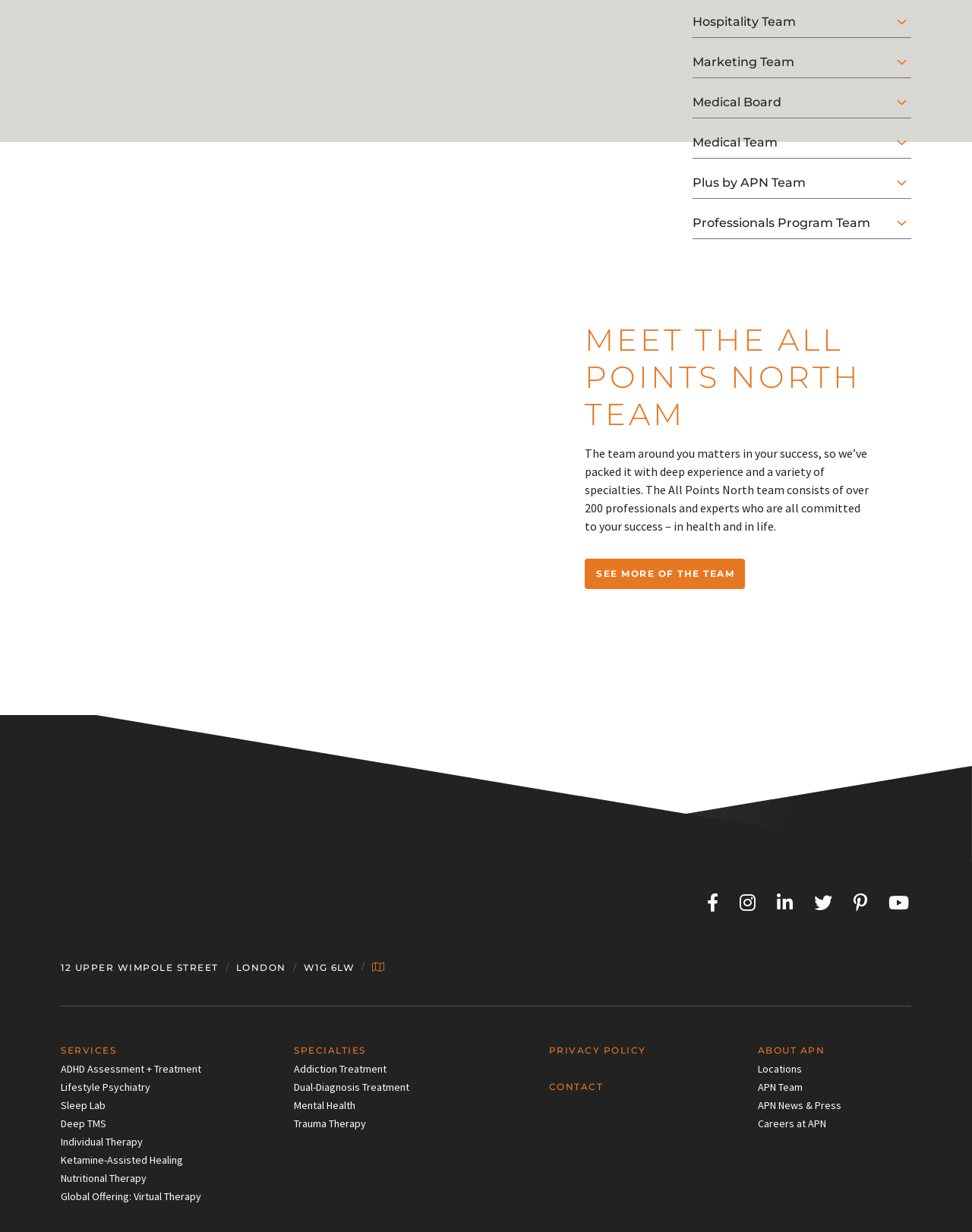Can you find the bounding box coordinates of the area I should click to execute the following instruction: "Click on the 'Order Now' button"?

None